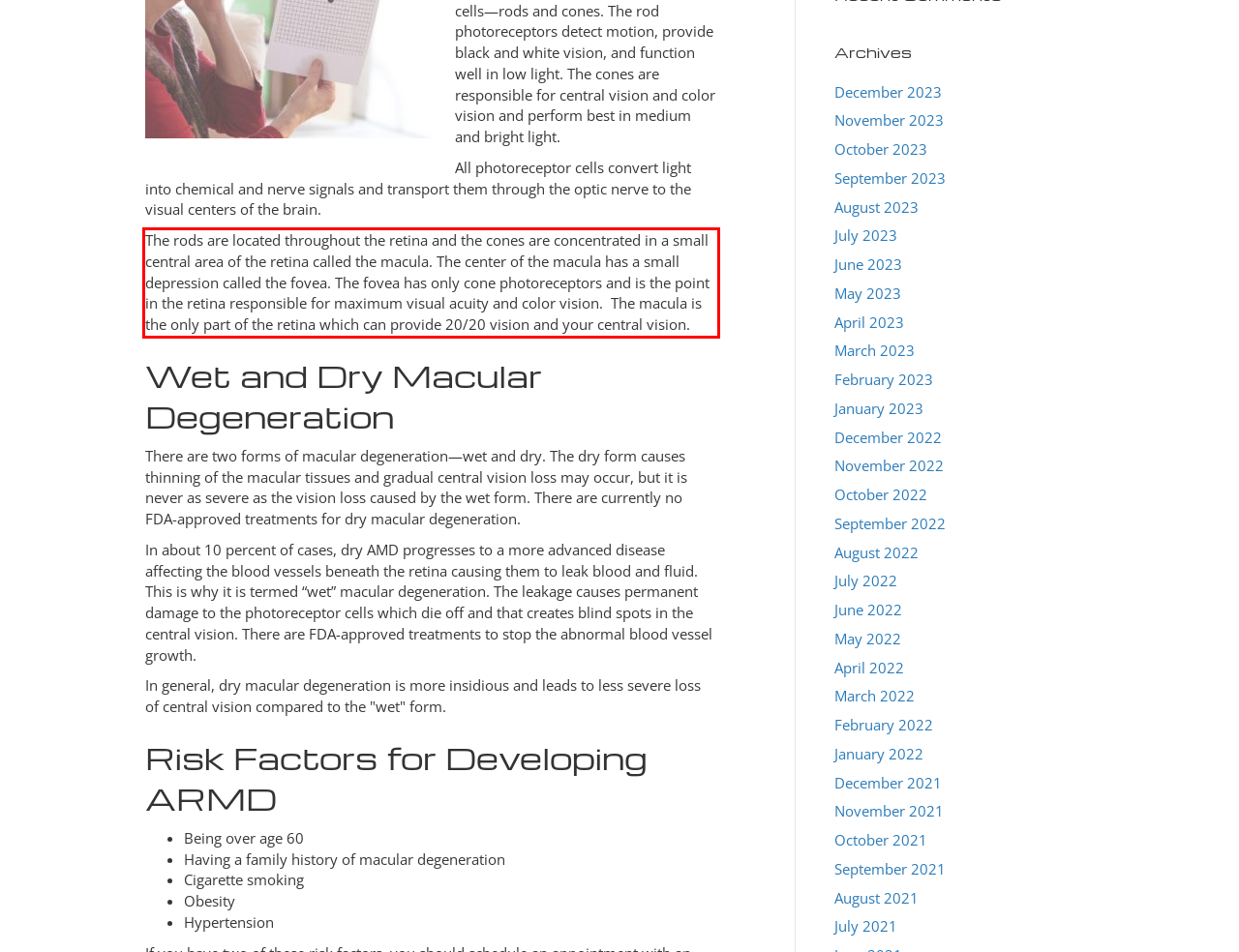Your task is to recognize and extract the text content from the UI element enclosed in the red bounding box on the webpage screenshot.

The rods are located throughout the retina and the cones are concentrated in a small central area of the retina called the macula. The center of the macula has a small depression called the fovea. The fovea has only cone photoreceptors and is the point in the retina responsible for maximum visual acuity and color vision. The macula is the only part of the retina which can provide 20/20 vision and your central vision.